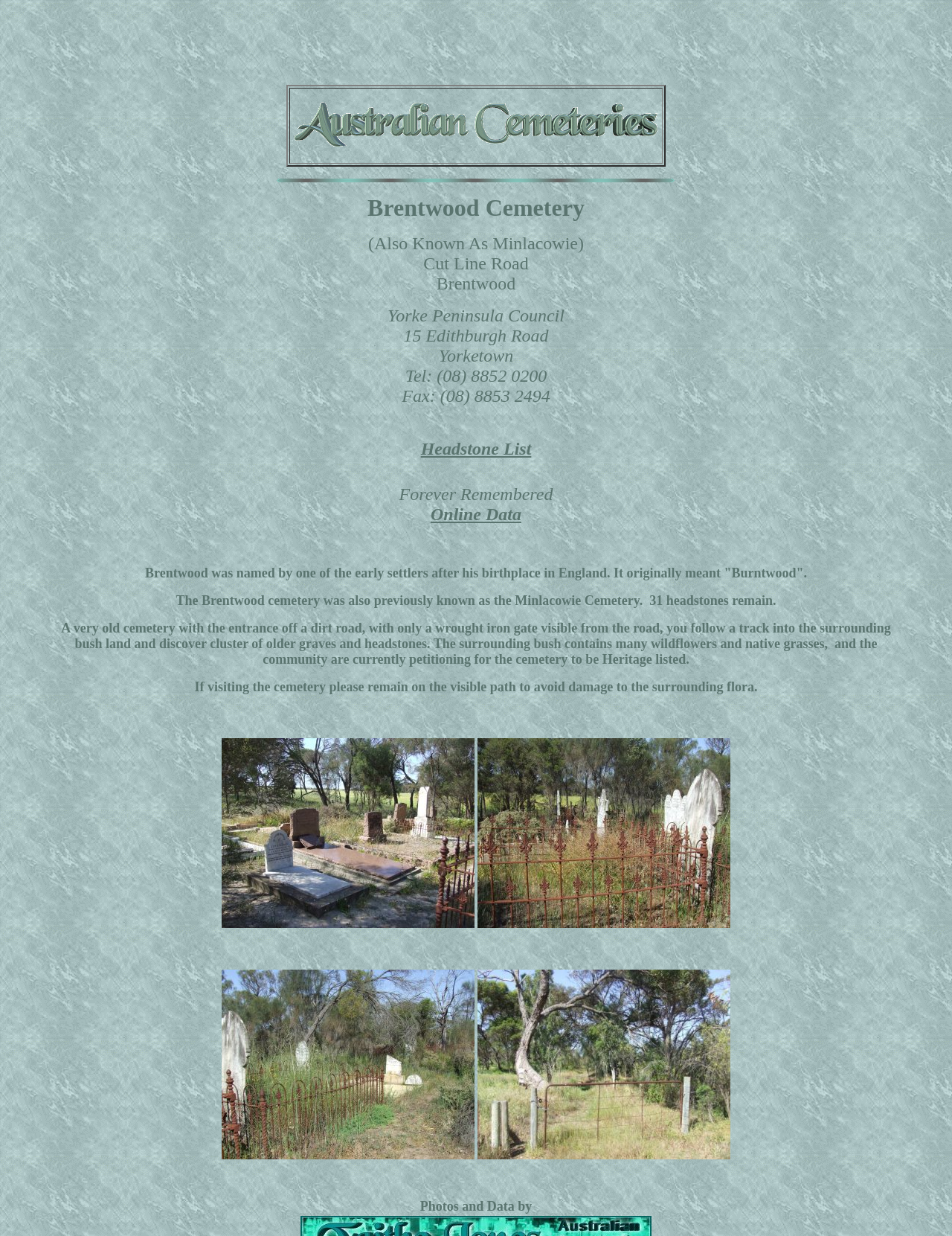How many headstones remain in the cemetery?
From the screenshot, supply a one-word or short-phrase answer.

31